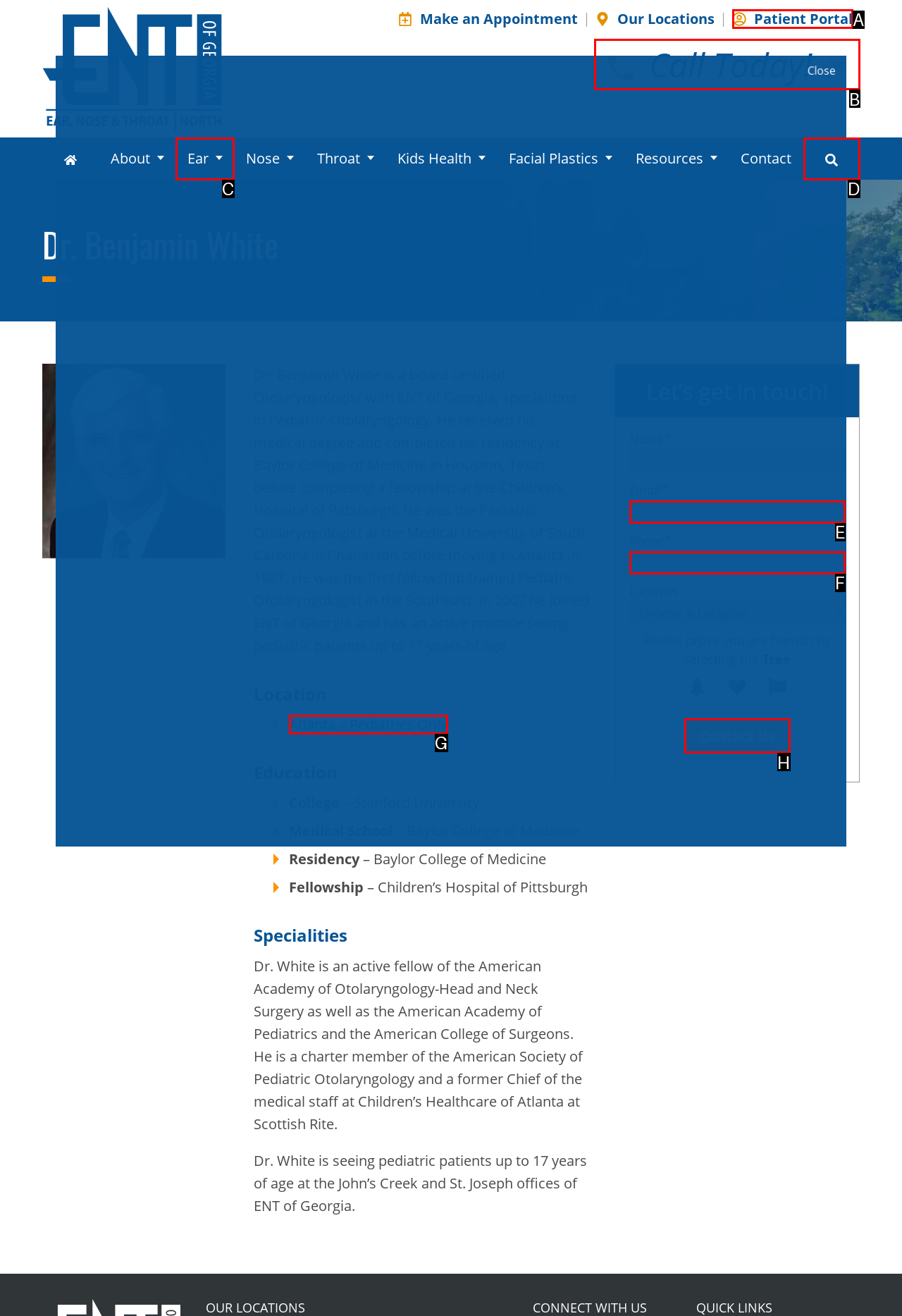Identify which HTML element matches the description: Atlanta – Pediatrics Only
Provide your answer in the form of the letter of the correct option from the listed choices.

G